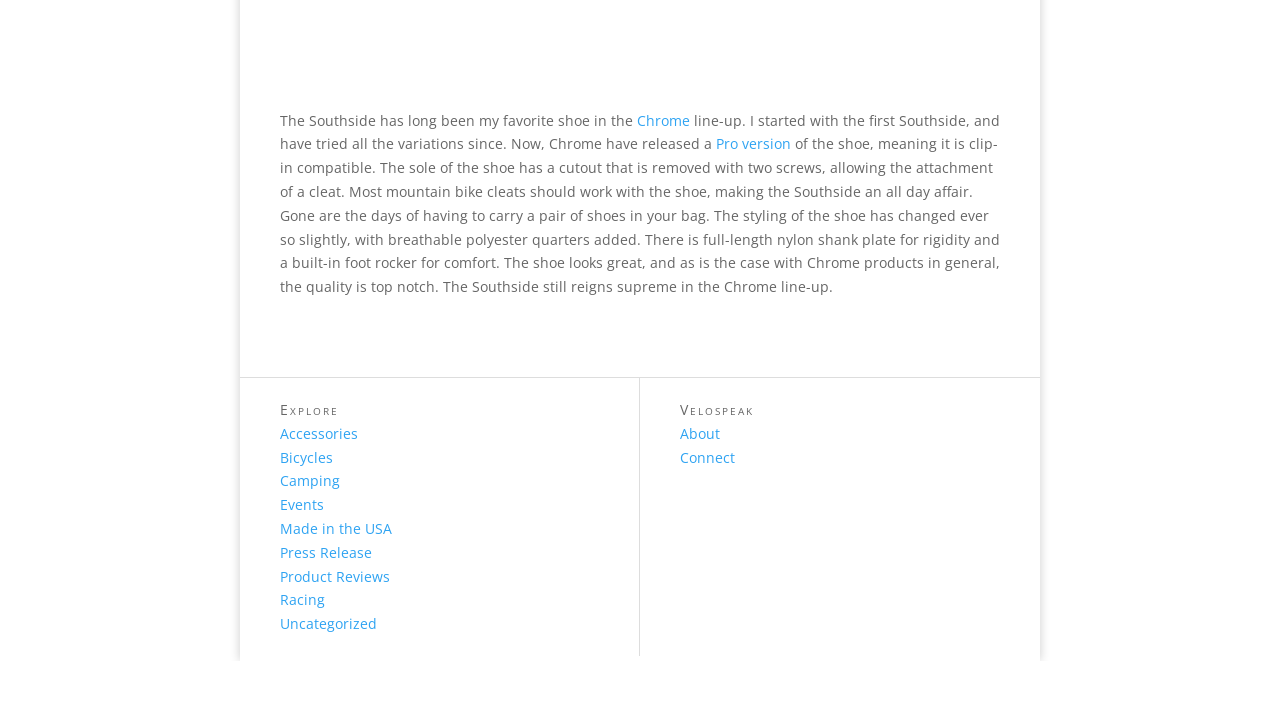Given the element description "Press Release", identify the bounding box of the corresponding UI element.

[0.219, 0.831, 0.291, 0.858]